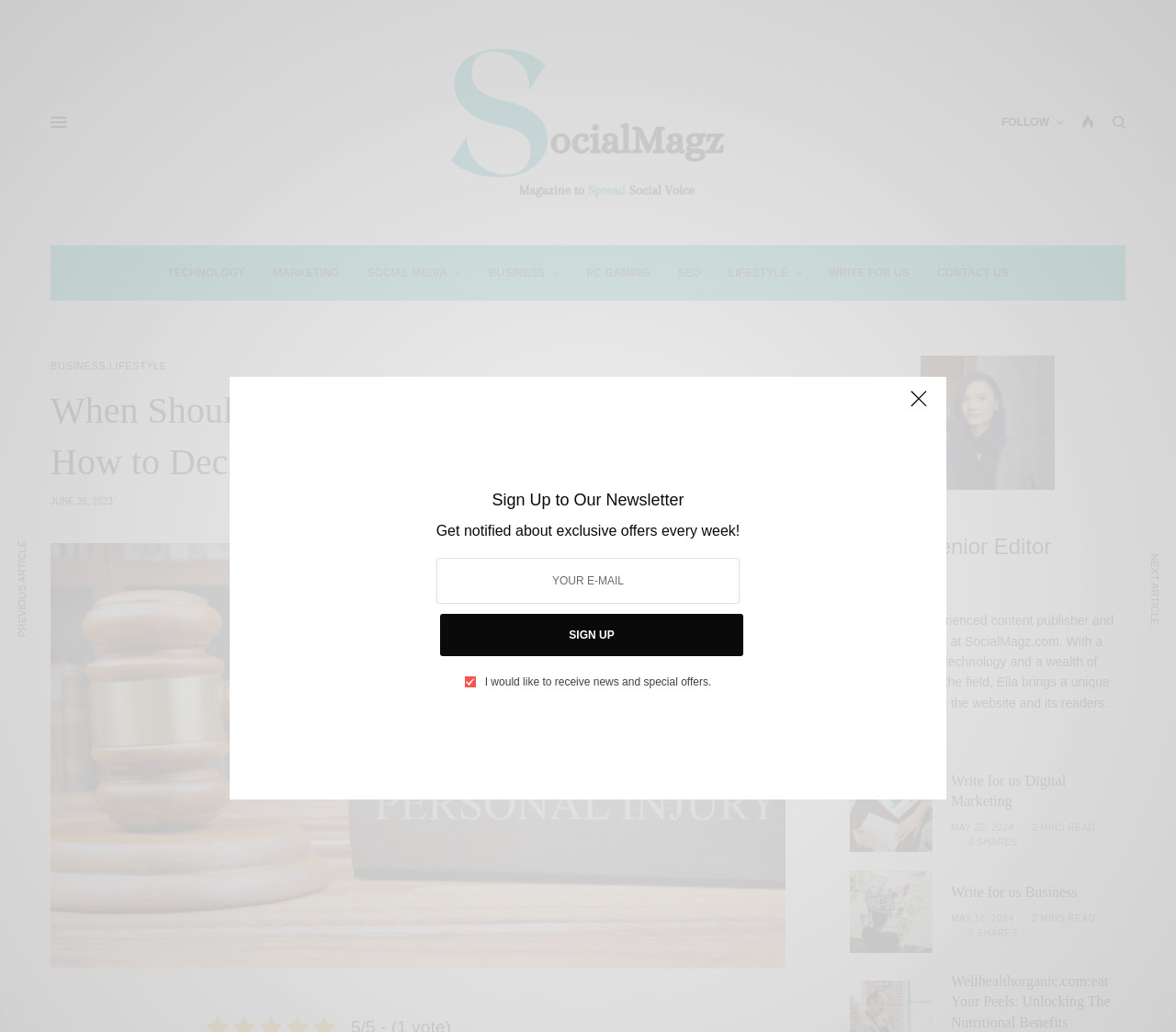Please mark the clickable region by giving the bounding box coordinates needed to complete this instruction: "Close the popup".

[0.766, 0.374, 0.797, 0.413]